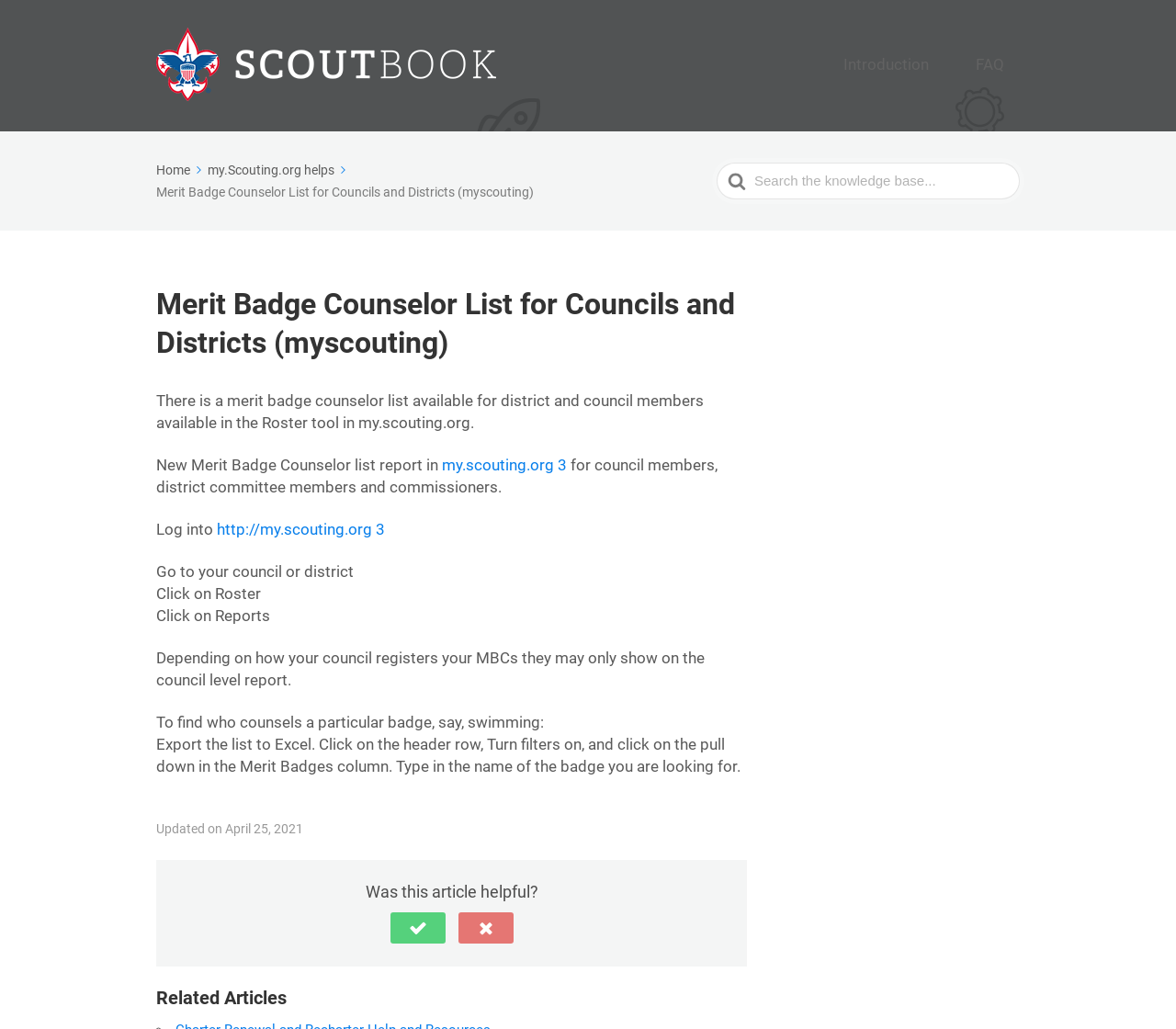Construct a thorough caption encompassing all aspects of the webpage.

The webpage is about the Merit Badge Counselor List for Councils and Districts in the Scoutbook Knowledge Base. At the top, there is a link to the Scoutbook Knowledge Base, accompanied by an image. Below this, there are links to "Introduction" and "FAQ" on the right side. 

On the left side, there is a layout table with several links, including "Home" and "my.Scouting.org helps", each accompanied by an image. Below this, there is a static text displaying the title "Merit Badge Counselor List for Councils and Districts (myscouting)". 

A search bar is located on the right side, with a static text "Search For" and a textbox to input search queries. There is also an image of a searching icon next to the textbox. 

The main content of the webpage is divided into several sections. The first section explains that there is a merit badge counselor list available for district and council members in the Roster tool in my.scouting.org. It also mentions a new merit badge counselor list report. 

The following sections provide step-by-step instructions on how to access the list, including logging into my.scouting.org, going to the council or district, clicking on Roster, and then clicking on Reports. 

There is also a section that explains how to find who counsels a particular badge, such as swimming, by exporting the list to Excel and using filters. 

At the bottom of the webpage, there is a static text indicating that the article was updated on April 25, 2021. Below this, there is a section asking "Was this article helpful?" with two buttons to respond, "Yes" and "No". Finally, there is a section titled "Related Articles".